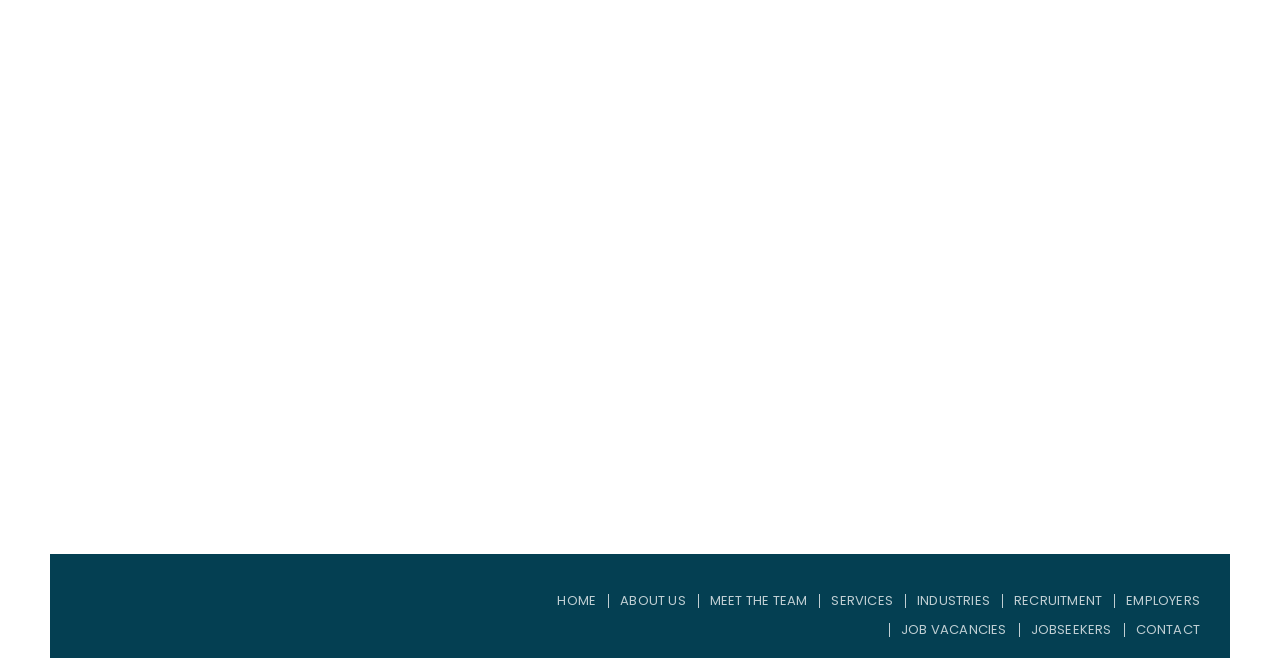Identify the bounding box coordinates of the clickable region required to complete the instruction: "contact the company". The coordinates should be given as four float numbers within the range of 0 and 1, i.e., [left, top, right, bottom].

[0.887, 0.935, 0.938, 0.979]